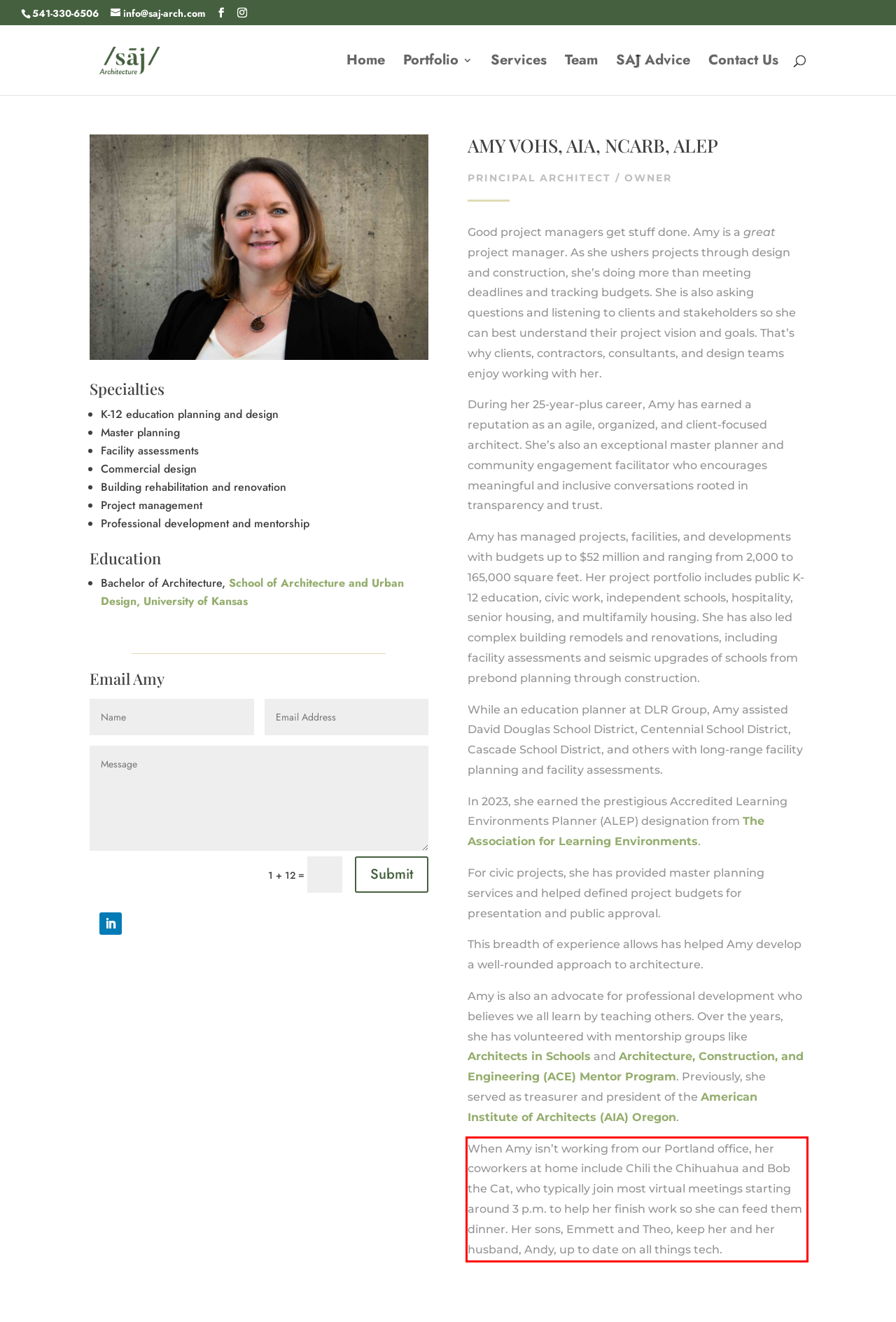Please look at the webpage screenshot and extract the text enclosed by the red bounding box.

When Amy isn’t working from our Portland office, her coworkers at home include Chili the Chihuahua and Bob the Cat, who typically join most virtual meetings starting around 3 p.m. to help her finish work so she can feed them dinner. Her sons, Emmett and Theo, keep her and her husband, Andy, up to date on all things tech.